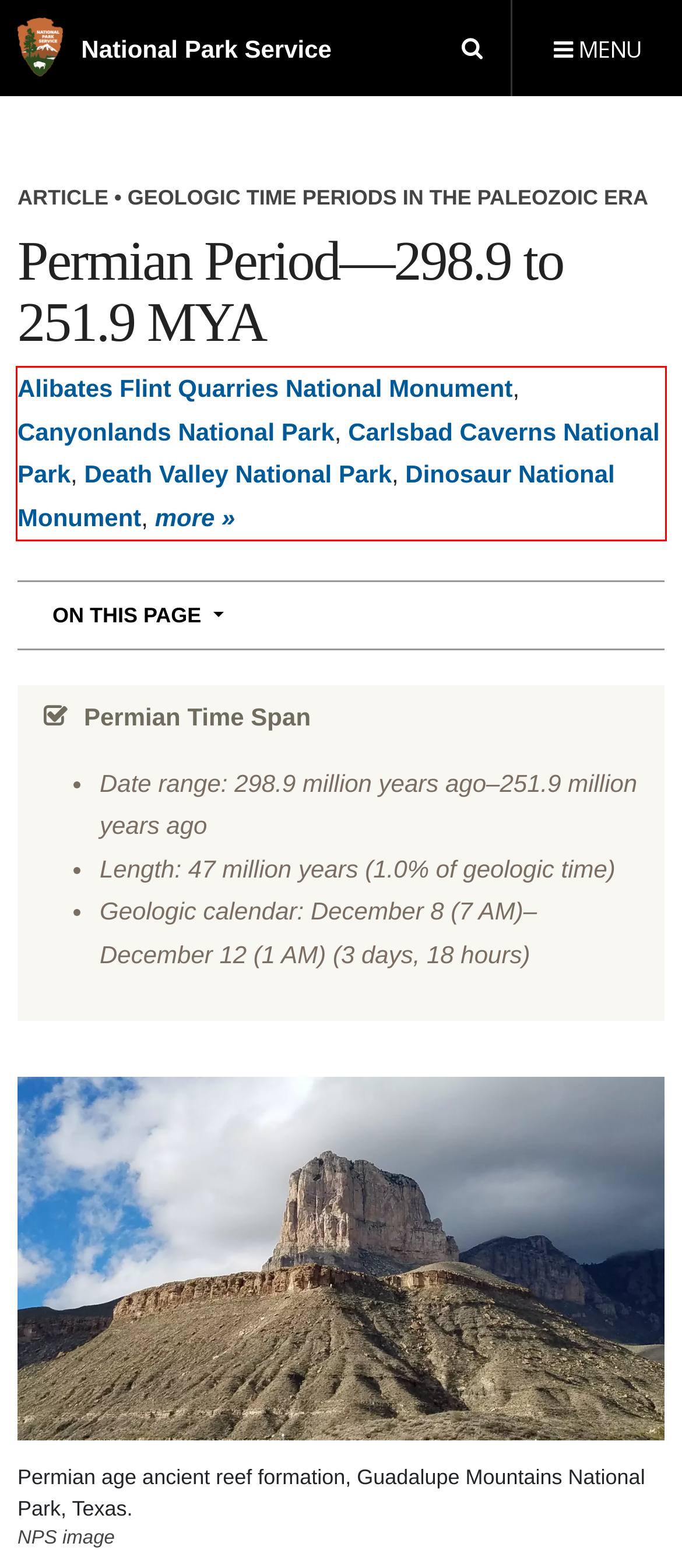Analyze the screenshot of a webpage where a red rectangle is bounding a UI element. Extract and generate the text content within this red bounding box.

Alibates Flint Quarries National Monument, Canyonlands National Park, Carlsbad Caverns National Park, Death Valley National Park, Dinosaur National Monument, more »